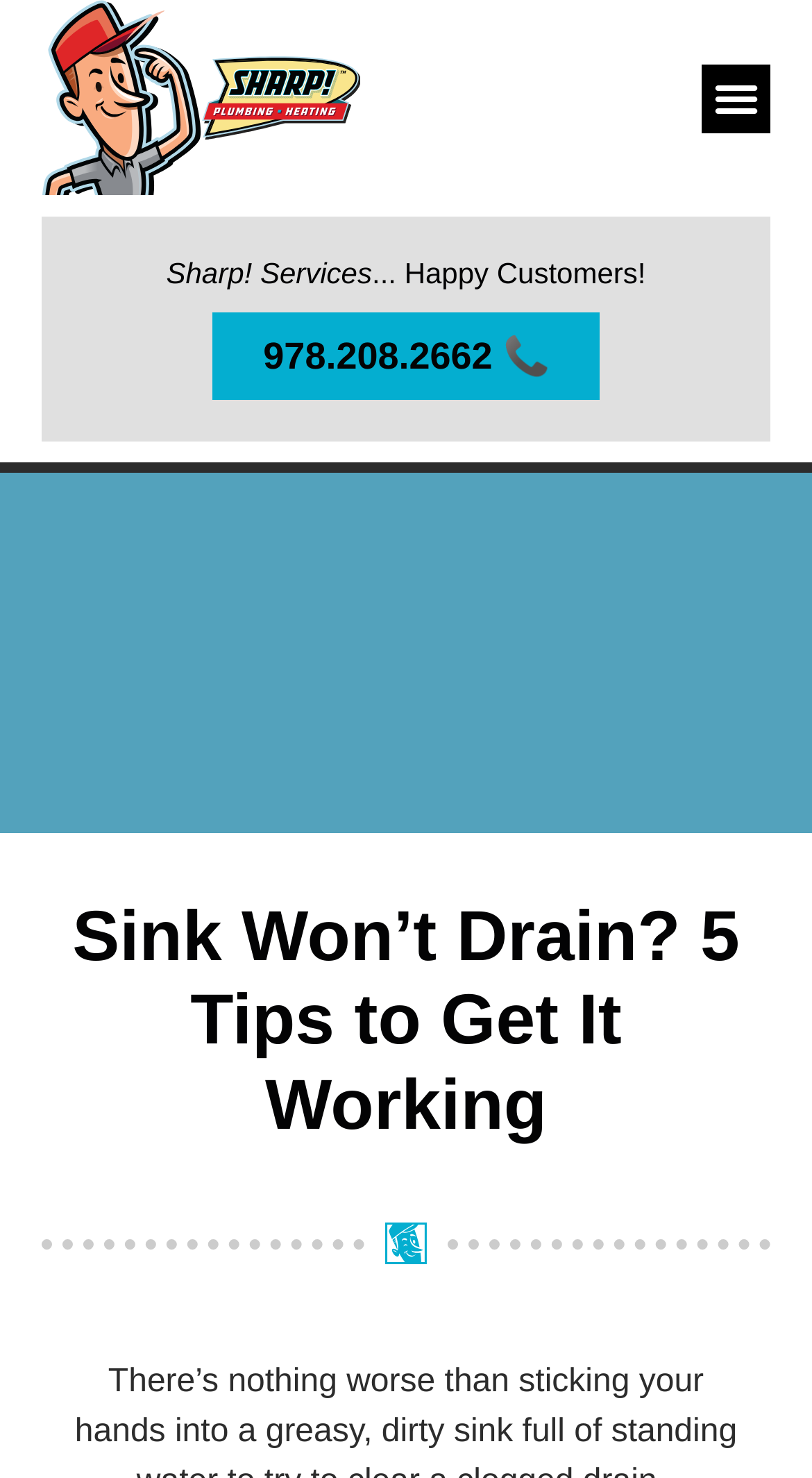Reply to the question below using a single word or brief phrase:
How many images are on this webpage?

2